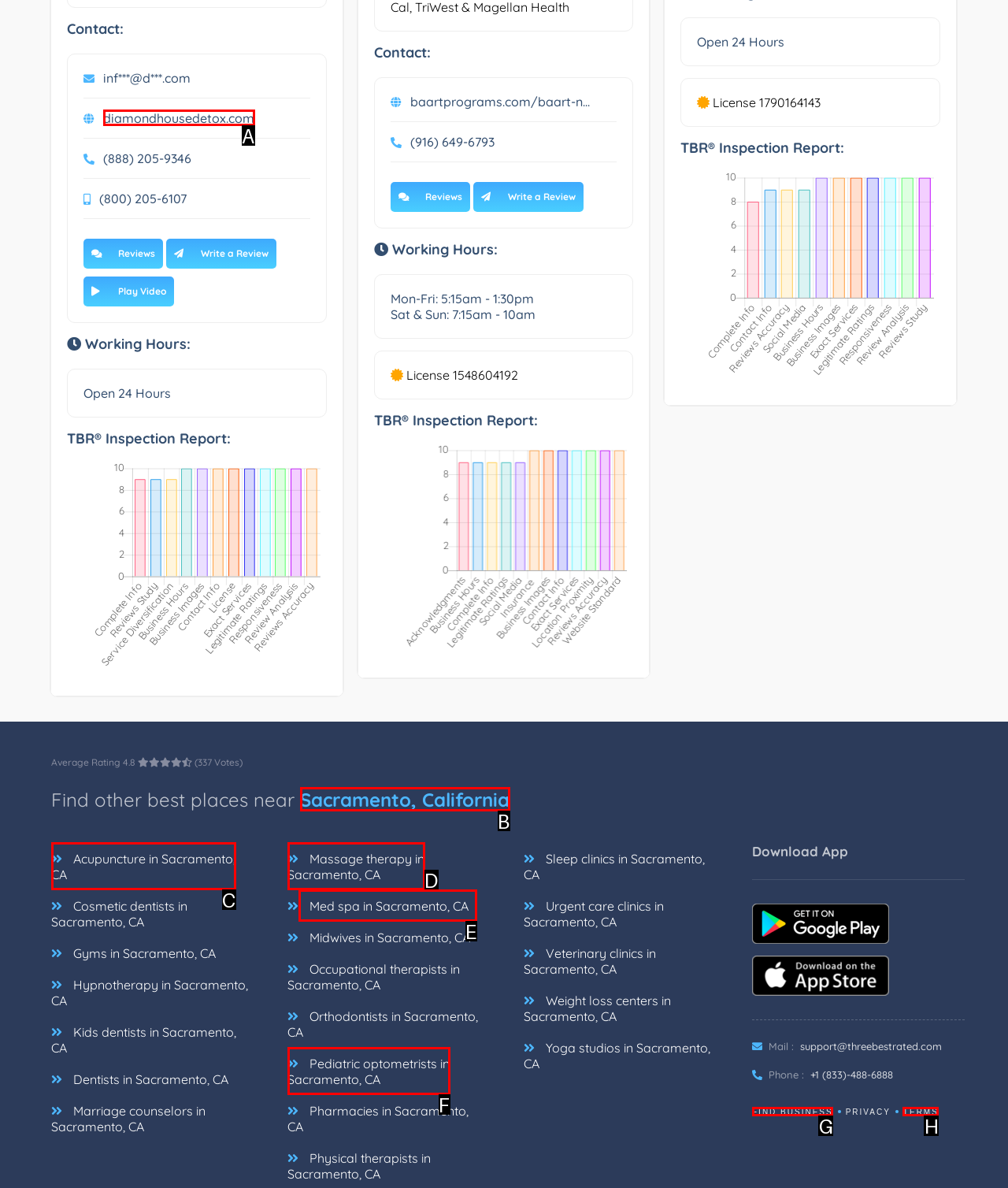Select the HTML element that fits the following description: Fitness
Provide the letter of the matching option.

None